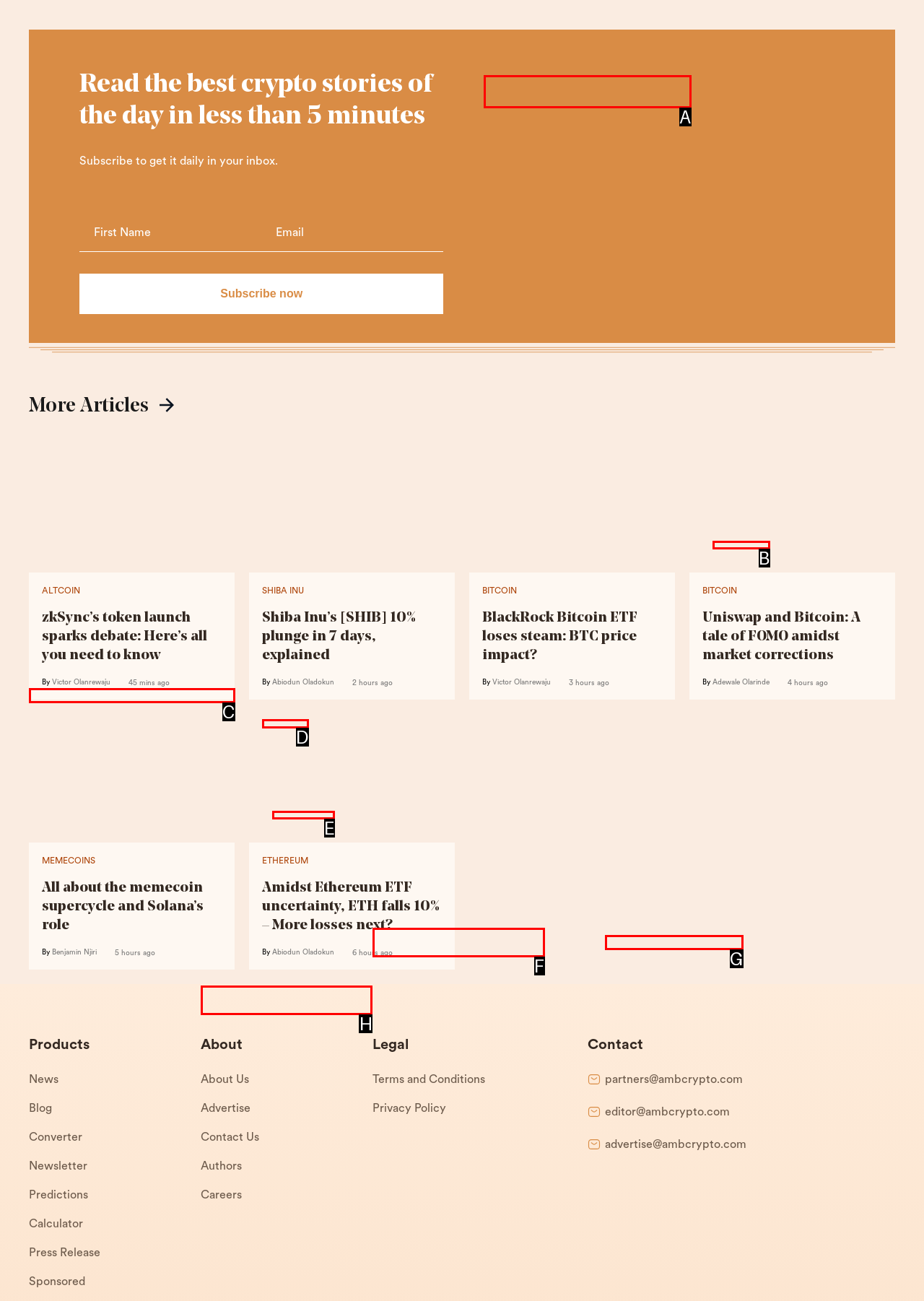Point out the option that needs to be clicked to fulfill the following instruction: Click on the Home link
Answer with the letter of the appropriate choice from the listed options.

None